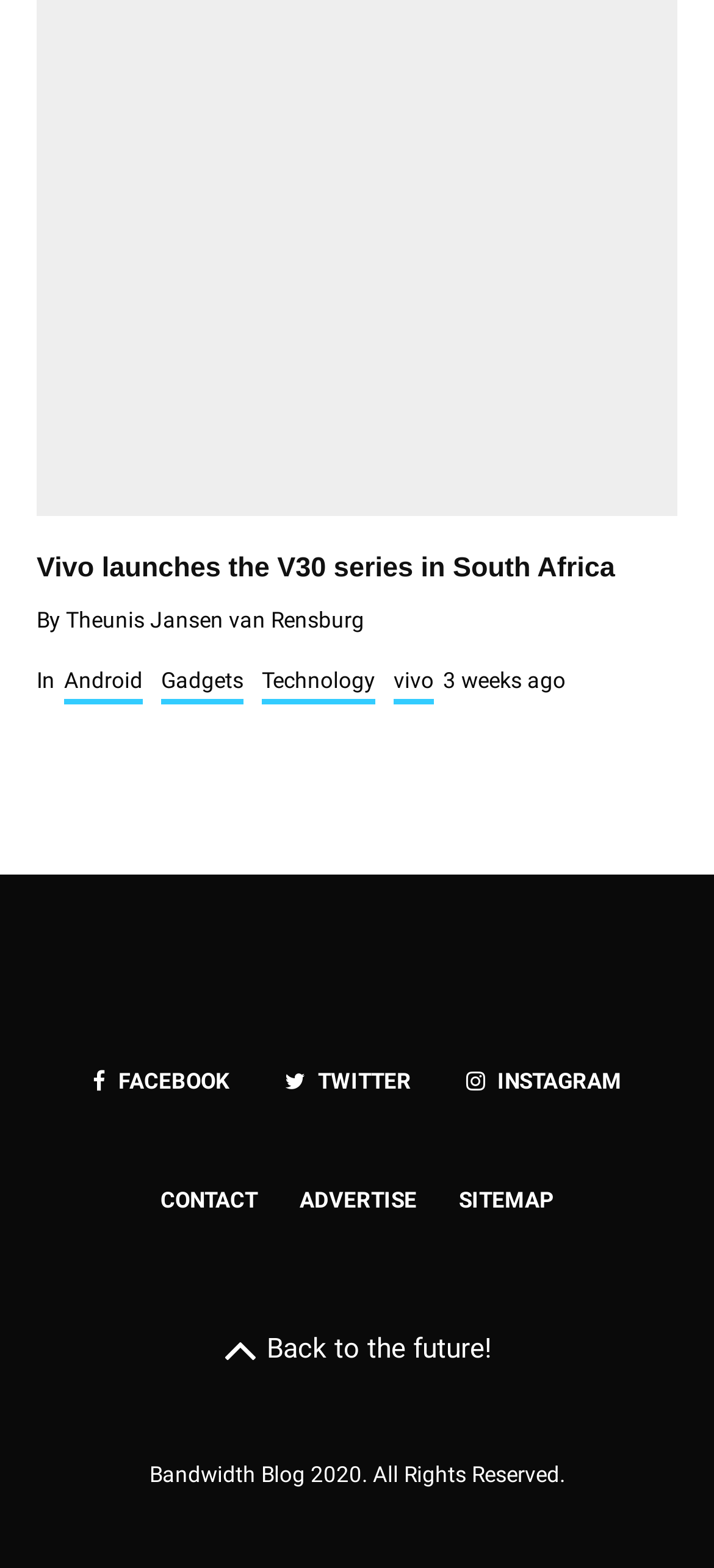Please find and report the bounding box coordinates of the element to click in order to perform the following action: "Read about Qantas suspending flights to Shanghai". The coordinates should be expressed as four float numbers between 0 and 1, in the format [left, top, right, bottom].

None